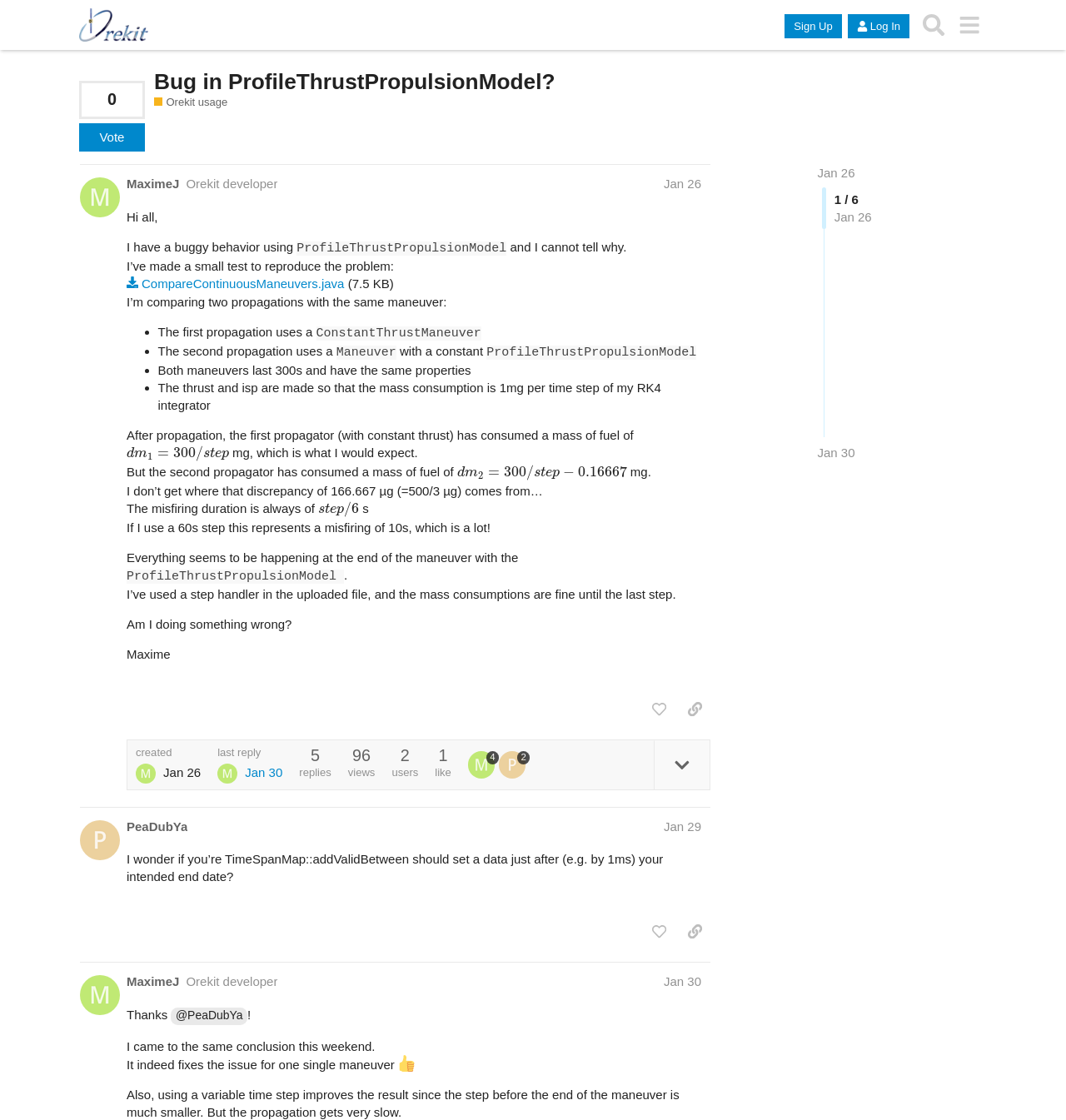Locate the bounding box coordinates of the element that needs to be clicked to carry out the instruction: "Click the 'Log In' button". The coordinates should be given as four float numbers ranging from 0 to 1, i.e., [left, top, right, bottom].

[0.795, 0.013, 0.853, 0.034]